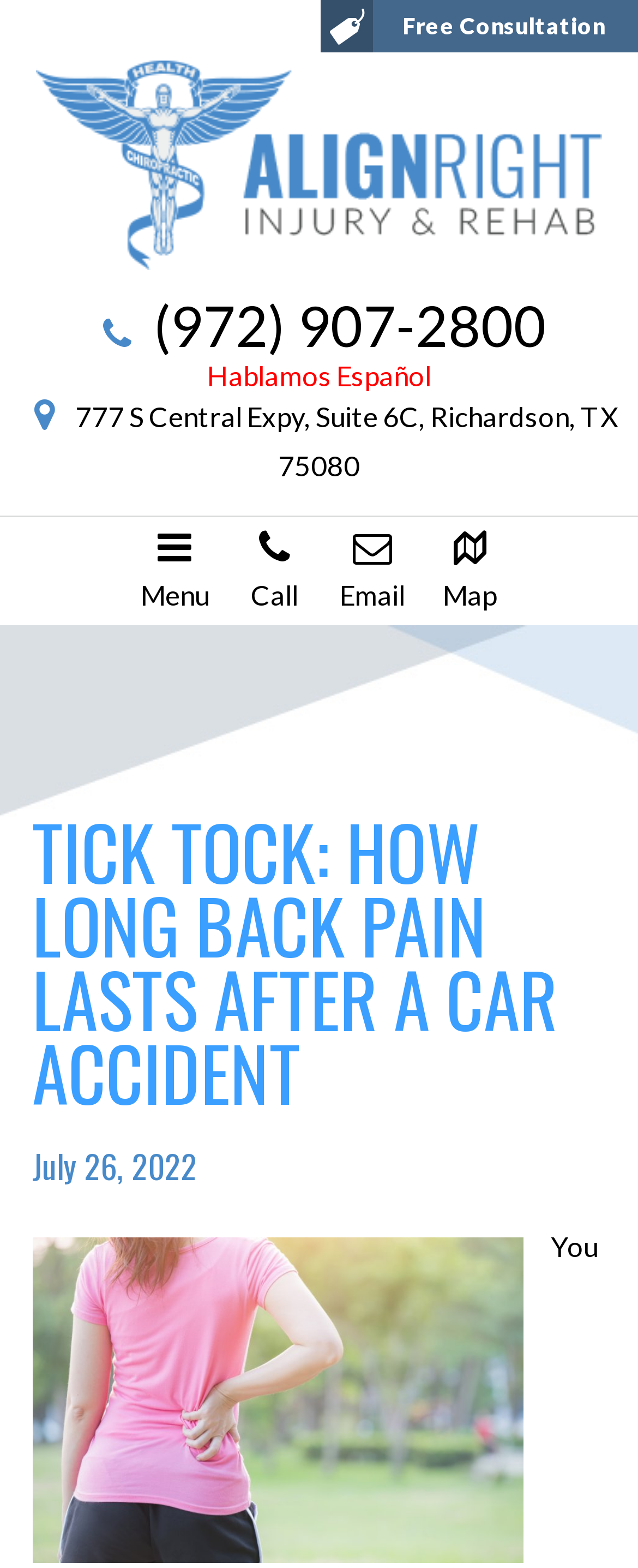Can you extract the primary headline text from the webpage?

TICK TOCK: HOW LONG BACK PAIN LASTS AFTER A CAR ACCIDENT